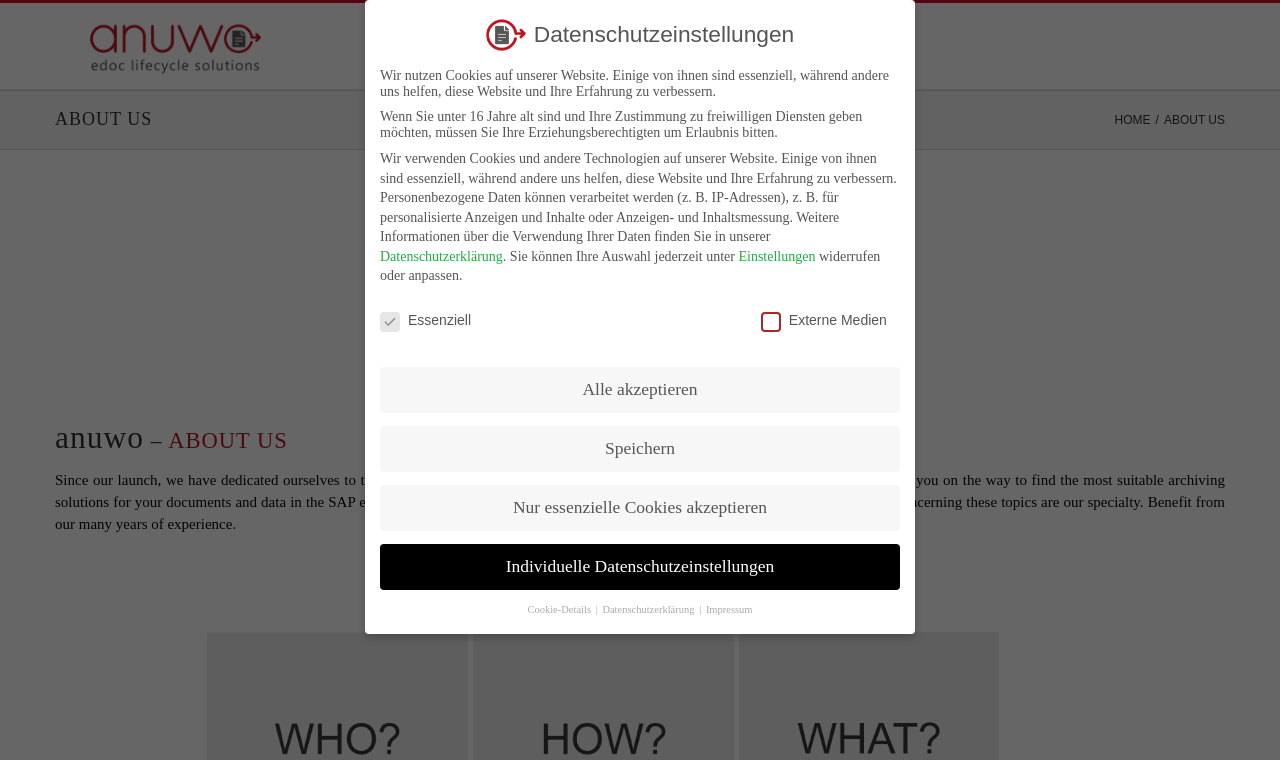What is the company name?
Look at the image and provide a short answer using one word or a phrase.

anuwo